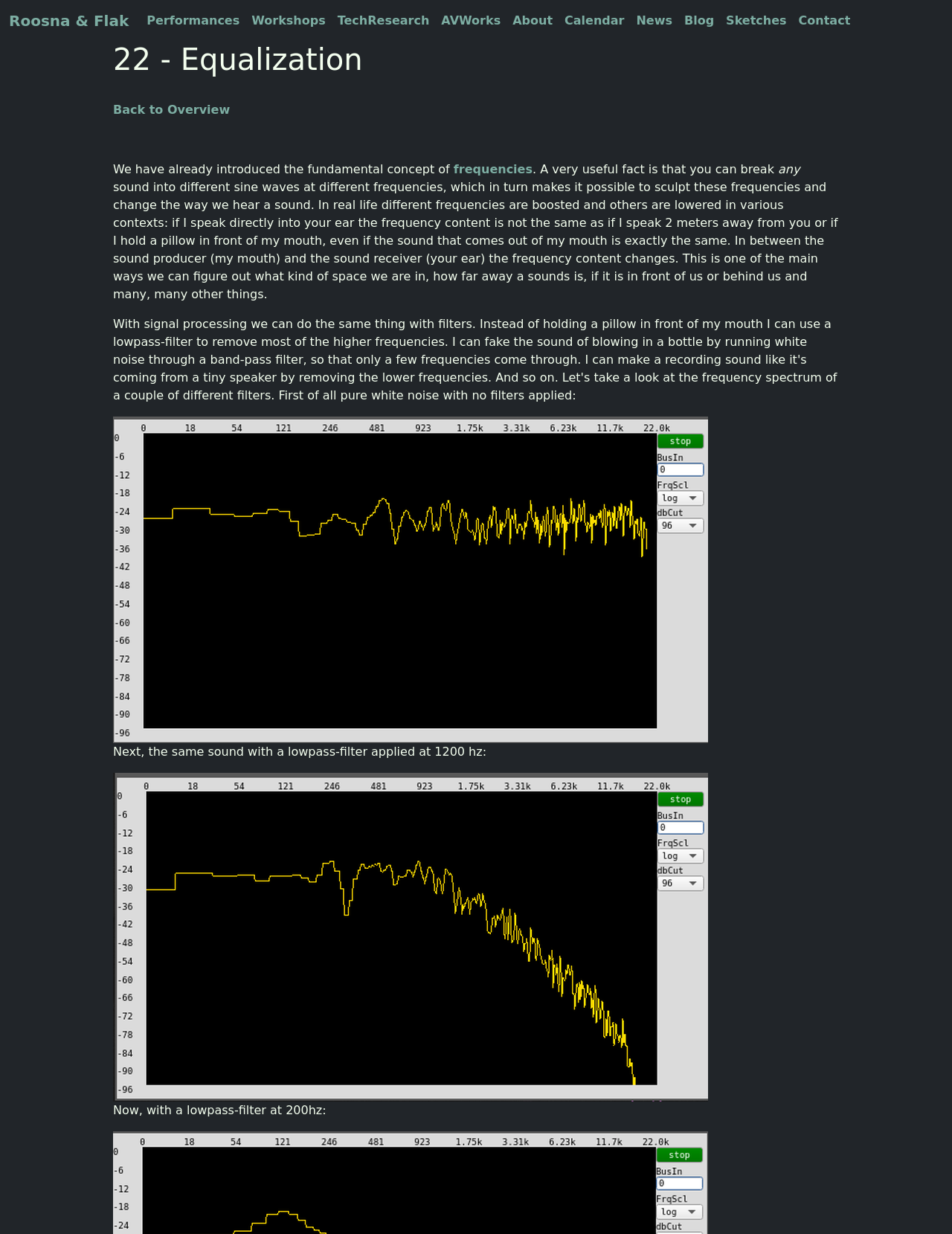Pinpoint the bounding box coordinates of the clickable element to carry out the following instruction: "Follow the 'frequencies' link."

[0.476, 0.131, 0.559, 0.143]